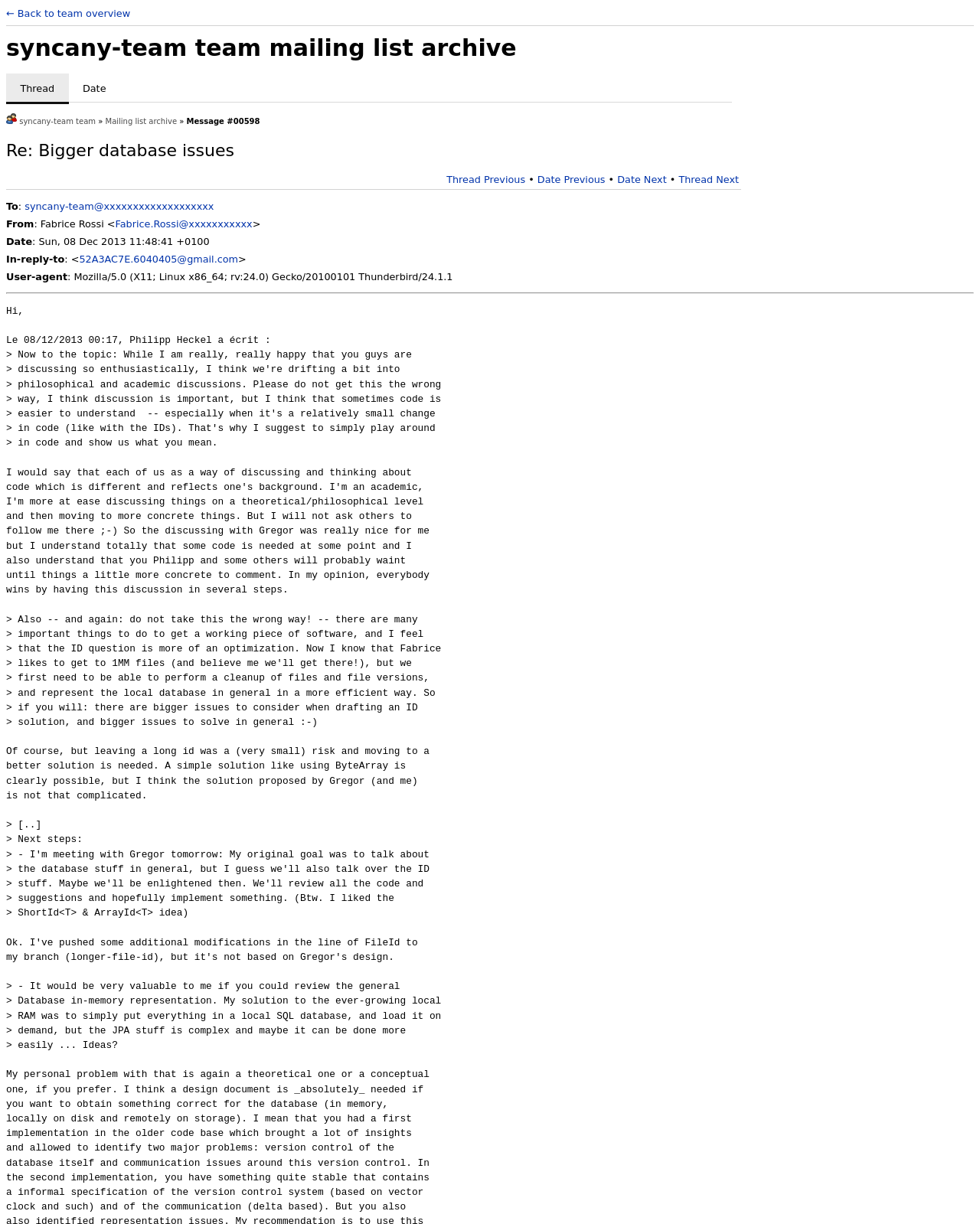How many links are there in the thread navigation?
Analyze the image and deliver a detailed answer to the question.

The thread navigation is located in the LayoutTableCell with the text 'Thread Previous • Date Previous • Date Next • Thread Next'. There are 5 links in total, which are 'Thread Previous', 'Date Previous', 'Date Next', 'Thread Next', and the separator '•' is not counted as a link.